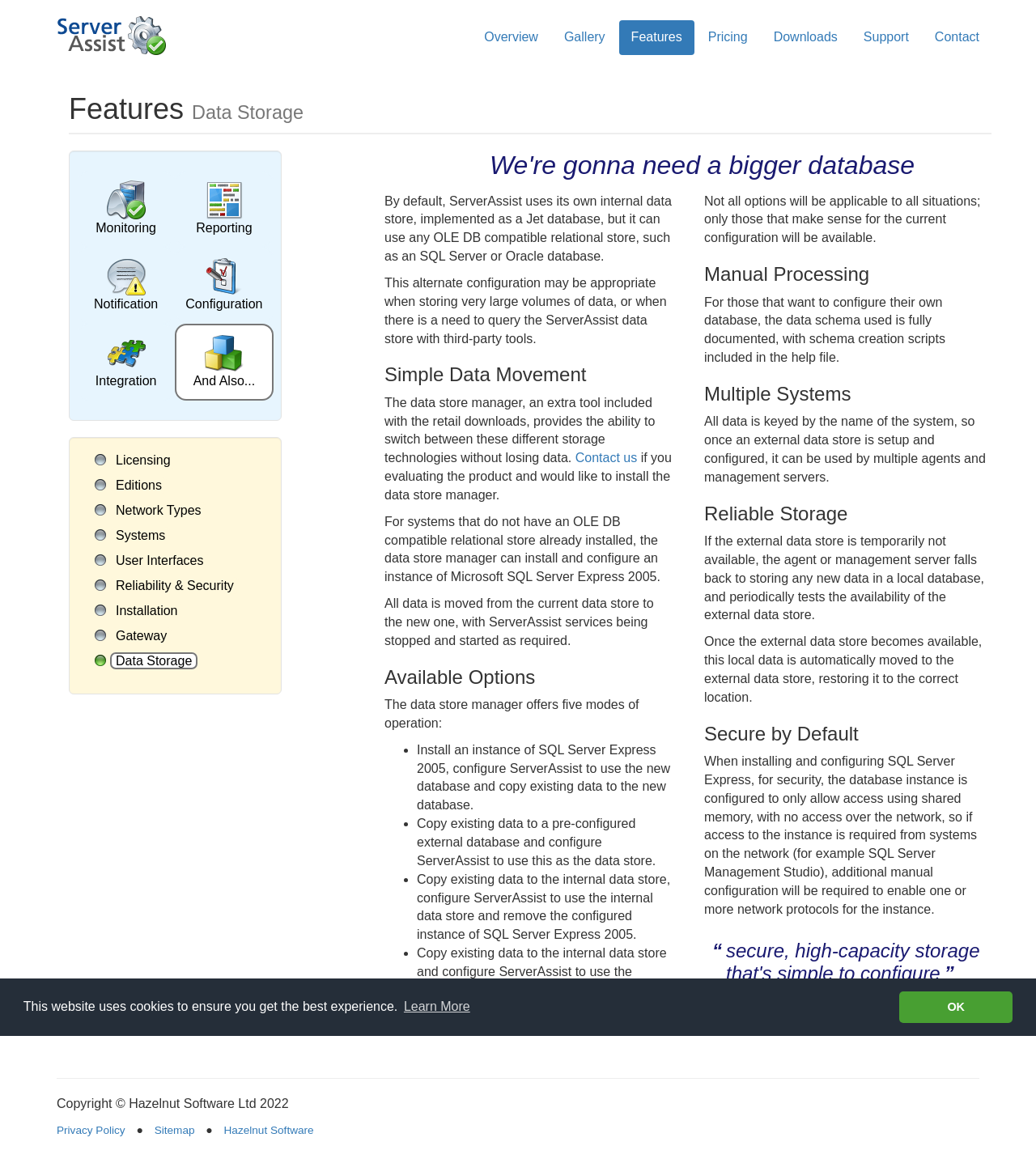What is the default data store used by ServerAssist?
With the help of the image, please provide a detailed response to the question.

According to the webpage, by default, ServerAssist uses its own internal data store, implemented as a Jet database.